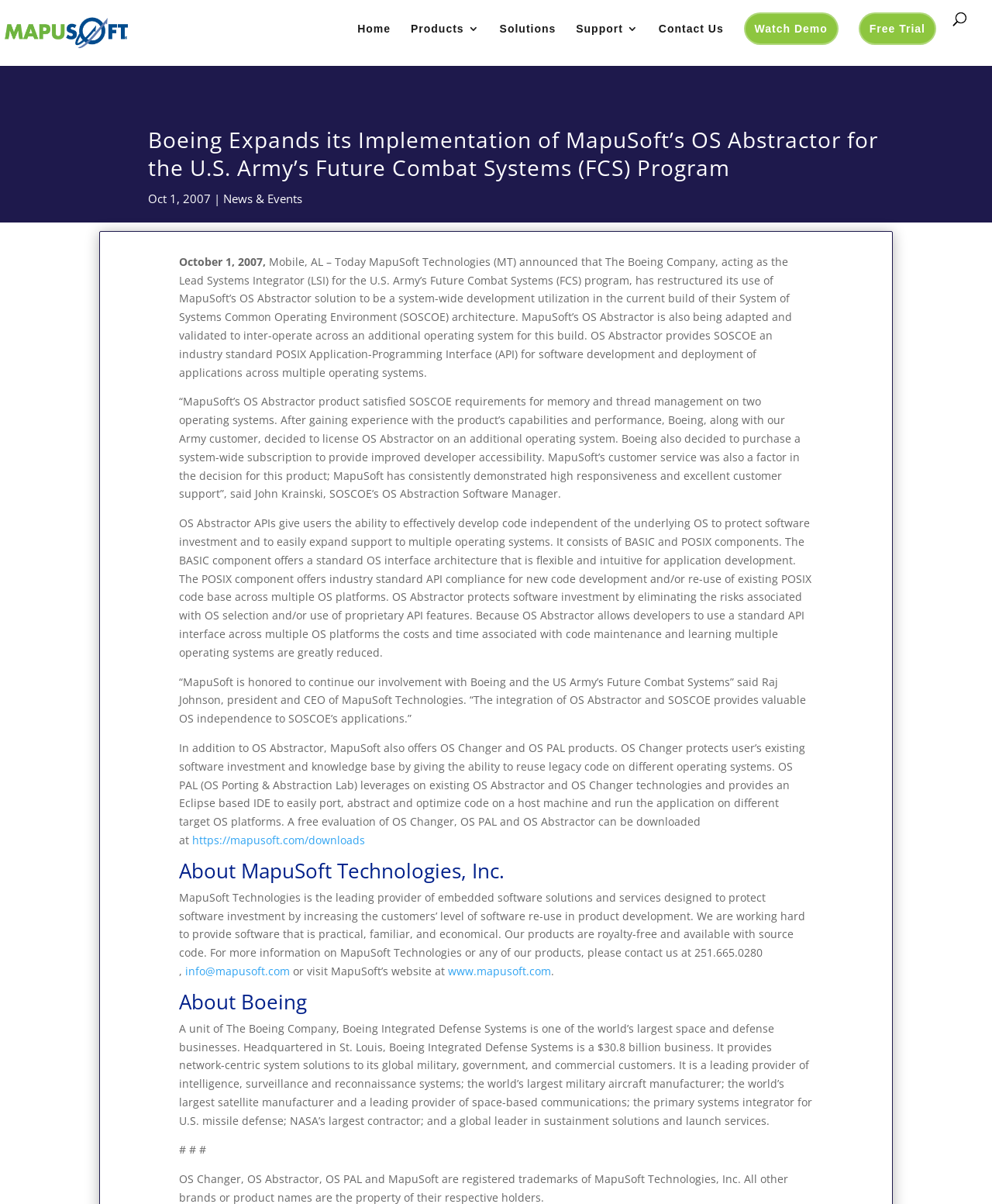What is the position of John Krainski?
Please answer the question with as much detail as possible using the screenshot.

The answer can be found in the StaticText element which states ', said John Krainski, SOSCOE’s OS Abstraction Software Manager.' This text explicitly mentions John Krainski's position.